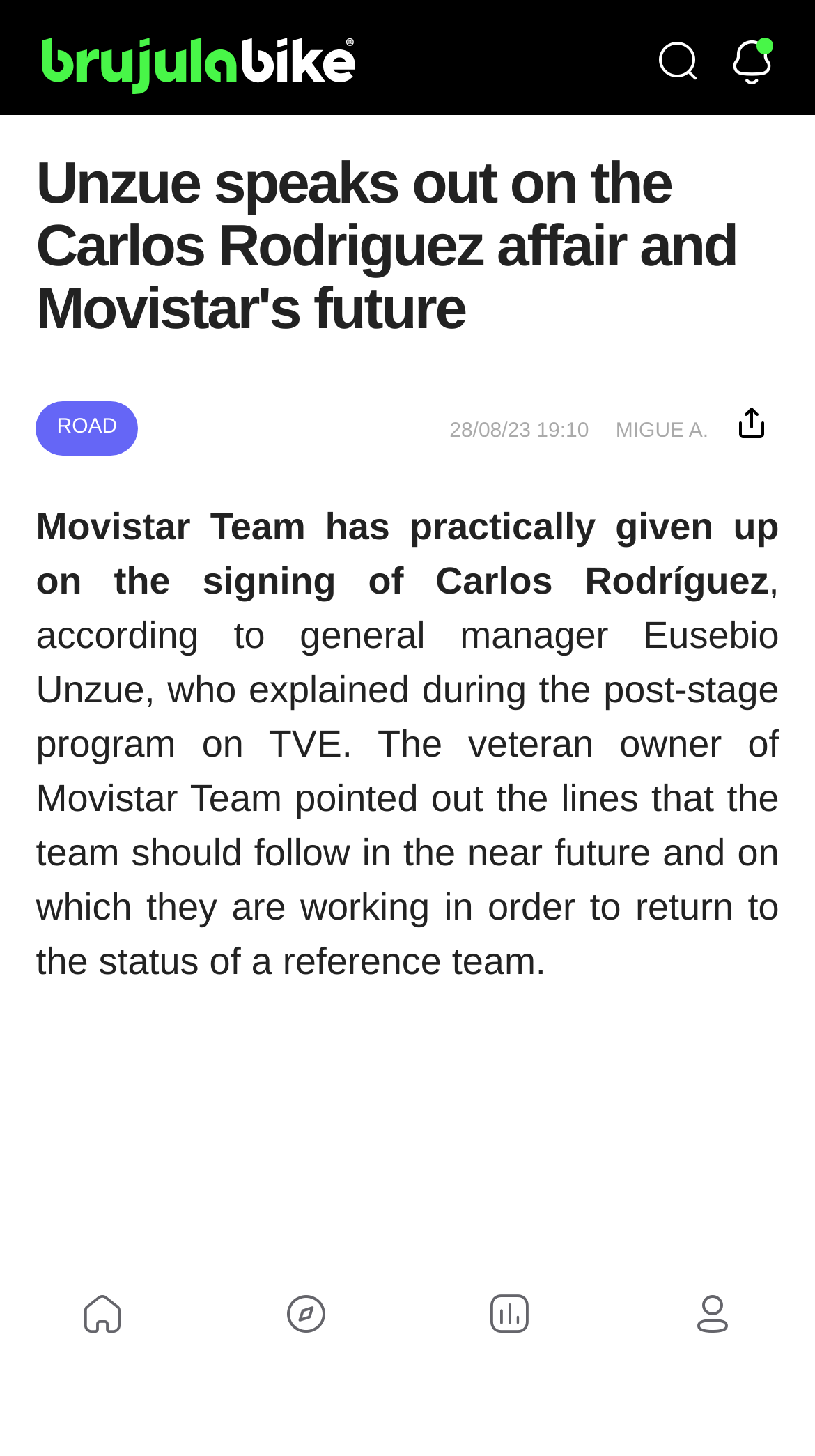Based on the element description: "aria-label="Búsqueda"", identify the bounding box coordinates for this UI element. The coordinates must be four float numbers between 0 and 1, listed as [left, top, right, bottom].

[0.793, 0.027, 0.87, 0.063]